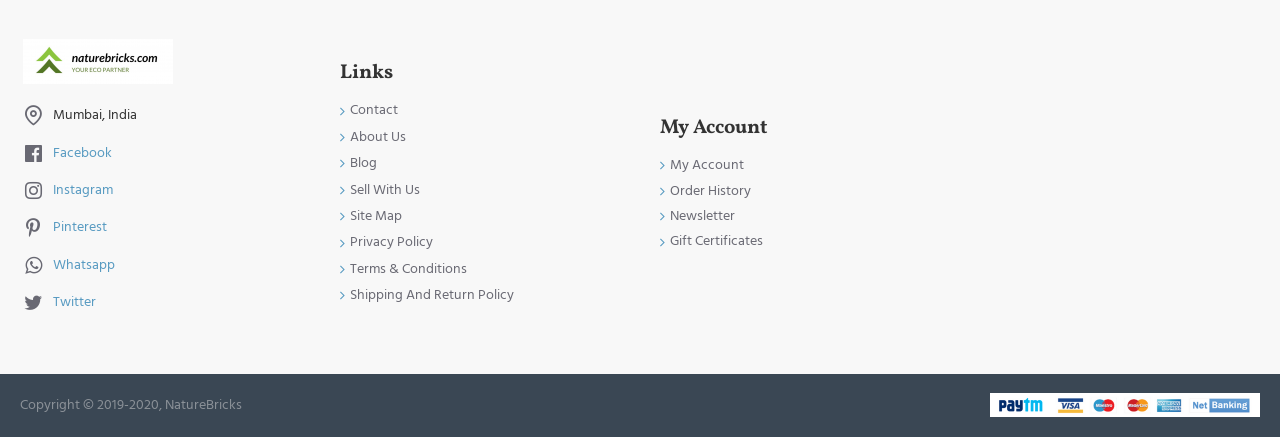Please respond to the question using a single word or phrase:
What is the purpose of the 'Sell With Us' text?

To promote selling on the website